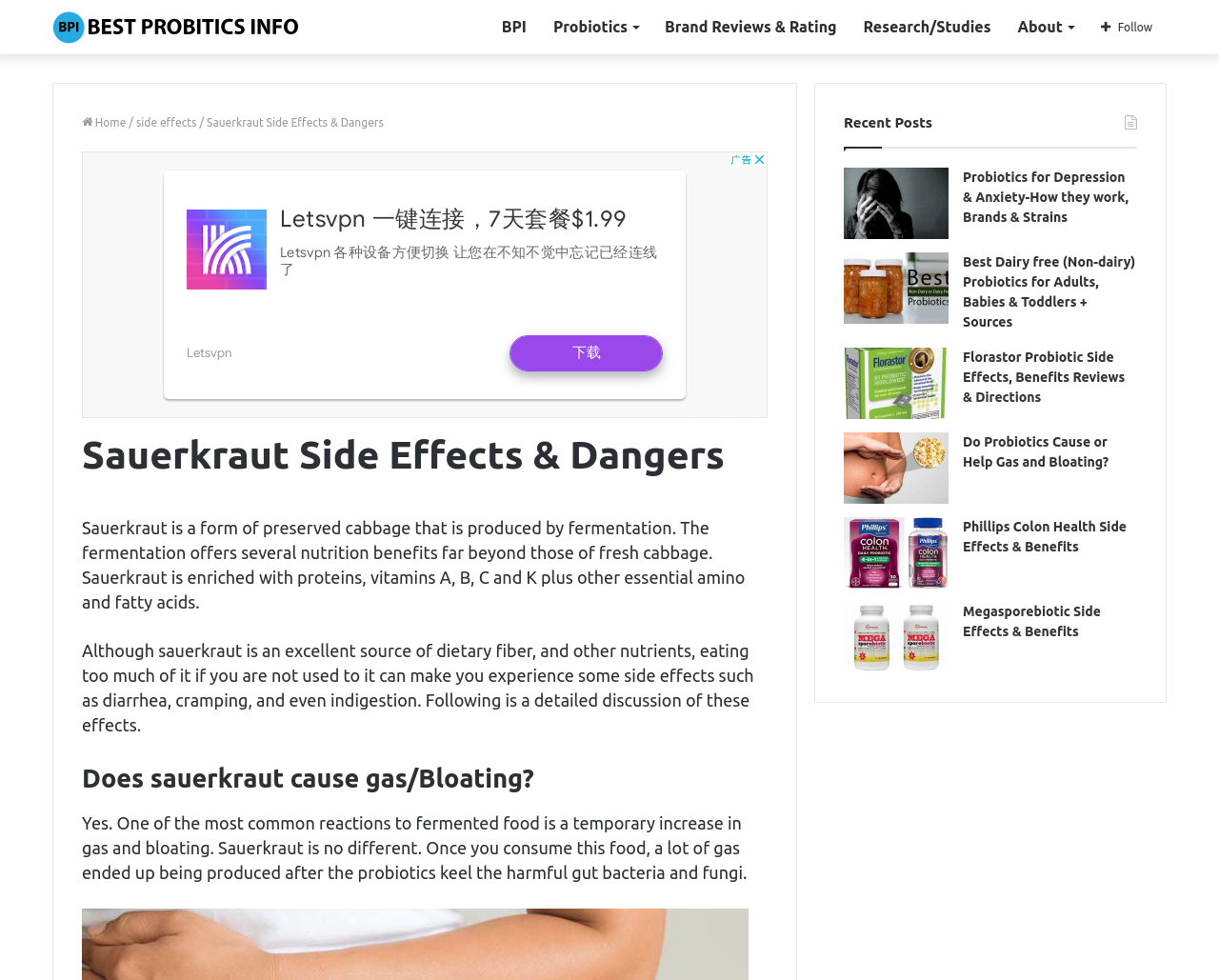Locate the bounding box coordinates of the clickable element to fulfill the following instruction: "Click on the 'Home' link". Provide the coordinates as four float numbers between 0 and 1 in the format [left, top, right, bottom].

[0.067, 0.119, 0.103, 0.131]